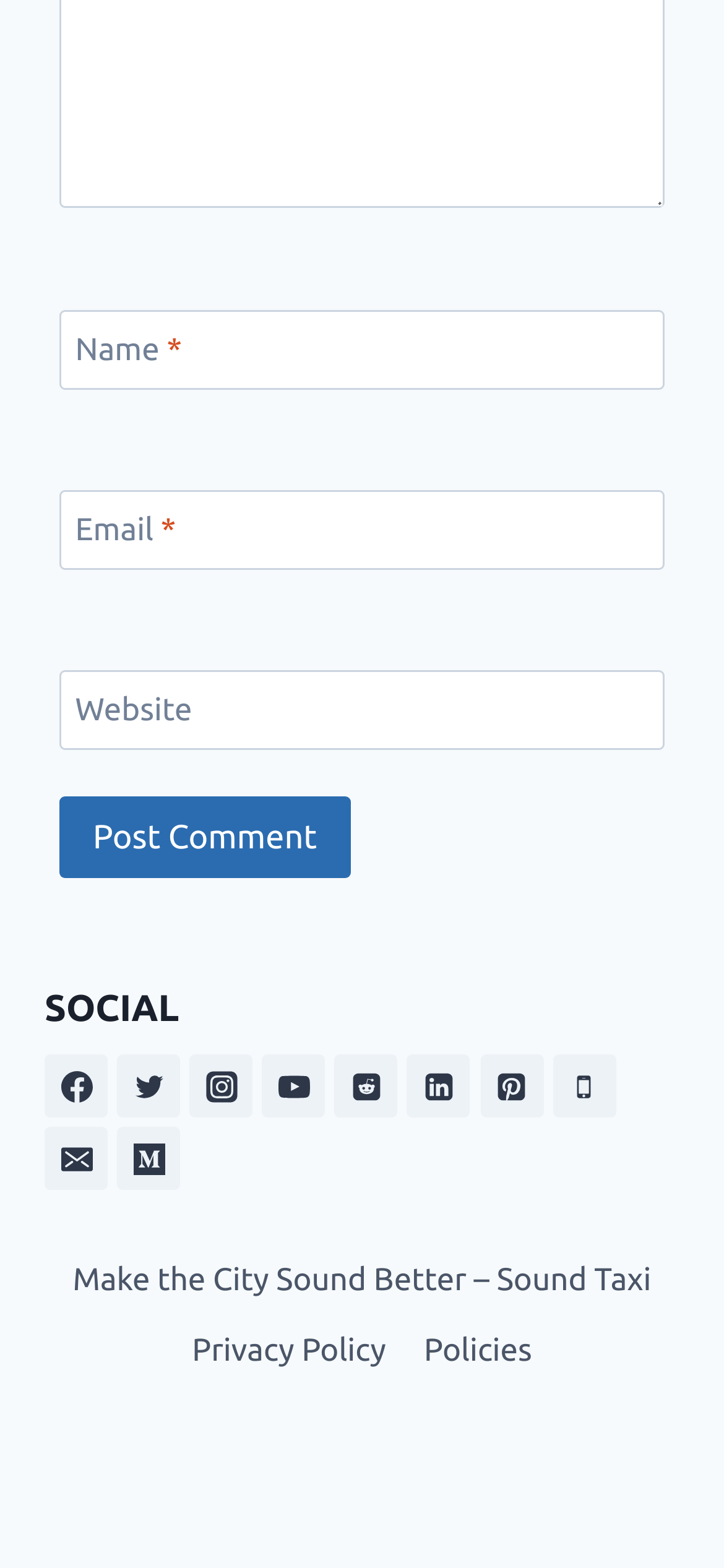Is the email field required?
Give a one-word or short-phrase answer derived from the screenshot.

Yes